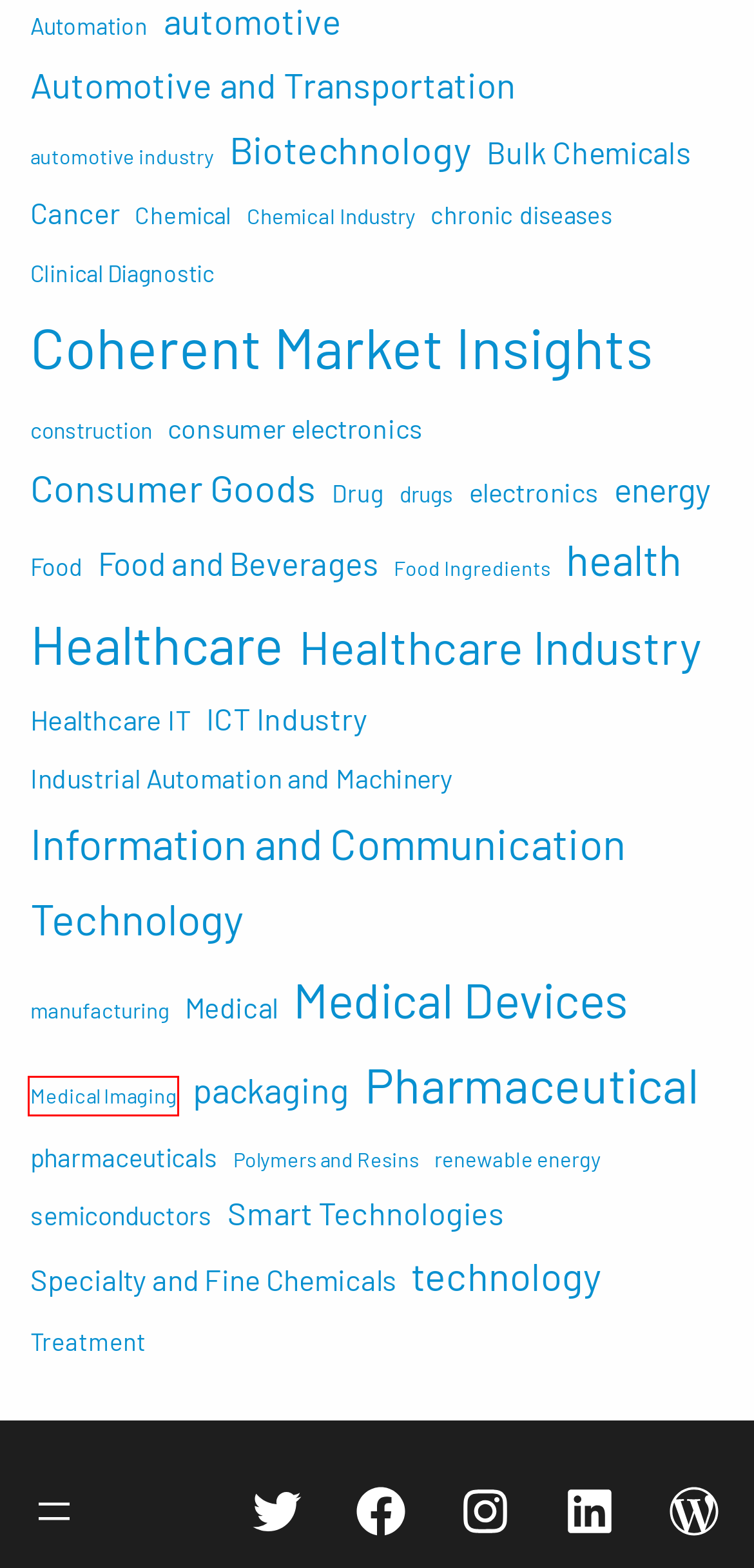You are looking at a webpage screenshot with a red bounding box around an element. Pick the description that best matches the new webpage after interacting with the element in the red bounding box. The possible descriptions are:
A. Drug Archives - trendingwebwire
B. Pharmaceutical Archives - trendingwebwire
C. Consumer Goods Archives - trendingwebwire
D. Medical Imaging Archives - trendingwebwire
E. consumer electronics Archives - trendingwebwire
F. automotive industry Archives - trendingwebwire
G. ICT Industry Archives - trendingwebwire
H. Food Ingredients Archives - trendingwebwire

D